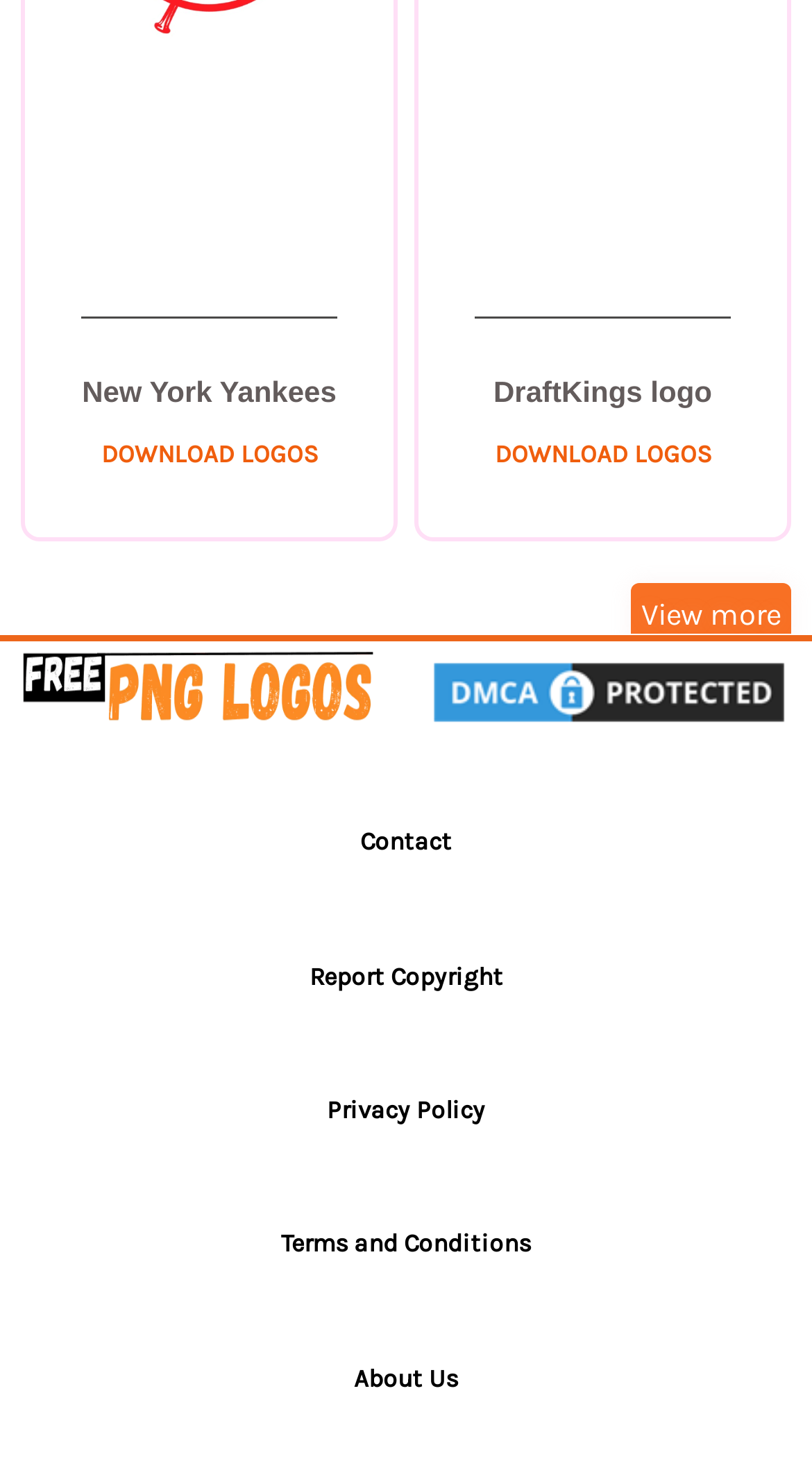Identify the bounding box coordinates of the area that should be clicked in order to complete the given instruction: "View DraftKings logo". The bounding box coordinates should be four float numbers between 0 and 1, i.e., [left, top, right, bottom].

[0.608, 0.255, 0.877, 0.278]